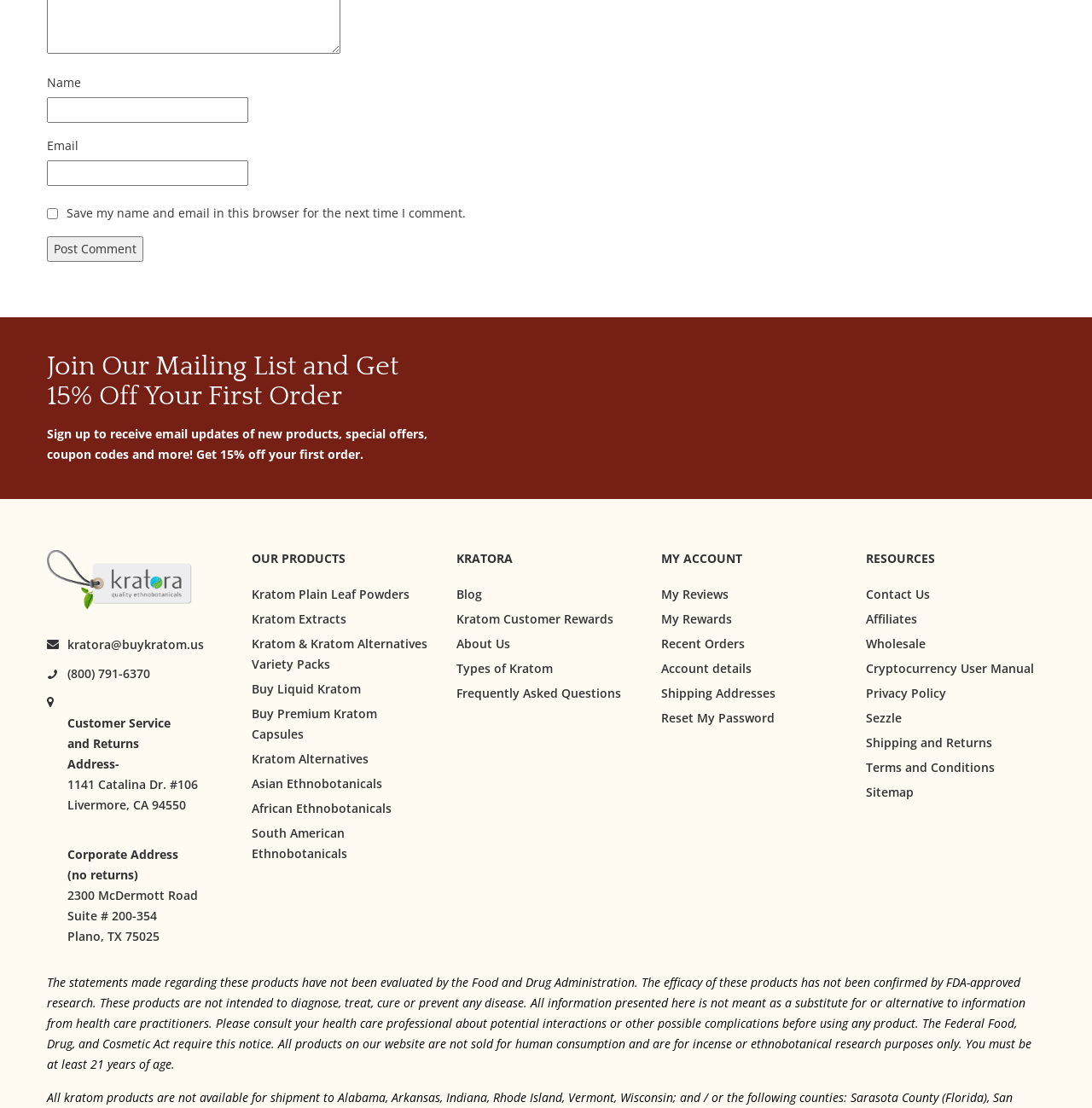Please specify the bounding box coordinates in the format (top-left x, top-left y, bottom-right x, bottom-right y), with all values as floating point numbers between 0 and 1. Identify the bounding box of the UI element described by: parent_node: Email aria-describedby="email-notes" name="email"

[0.043, 0.145, 0.227, 0.168]